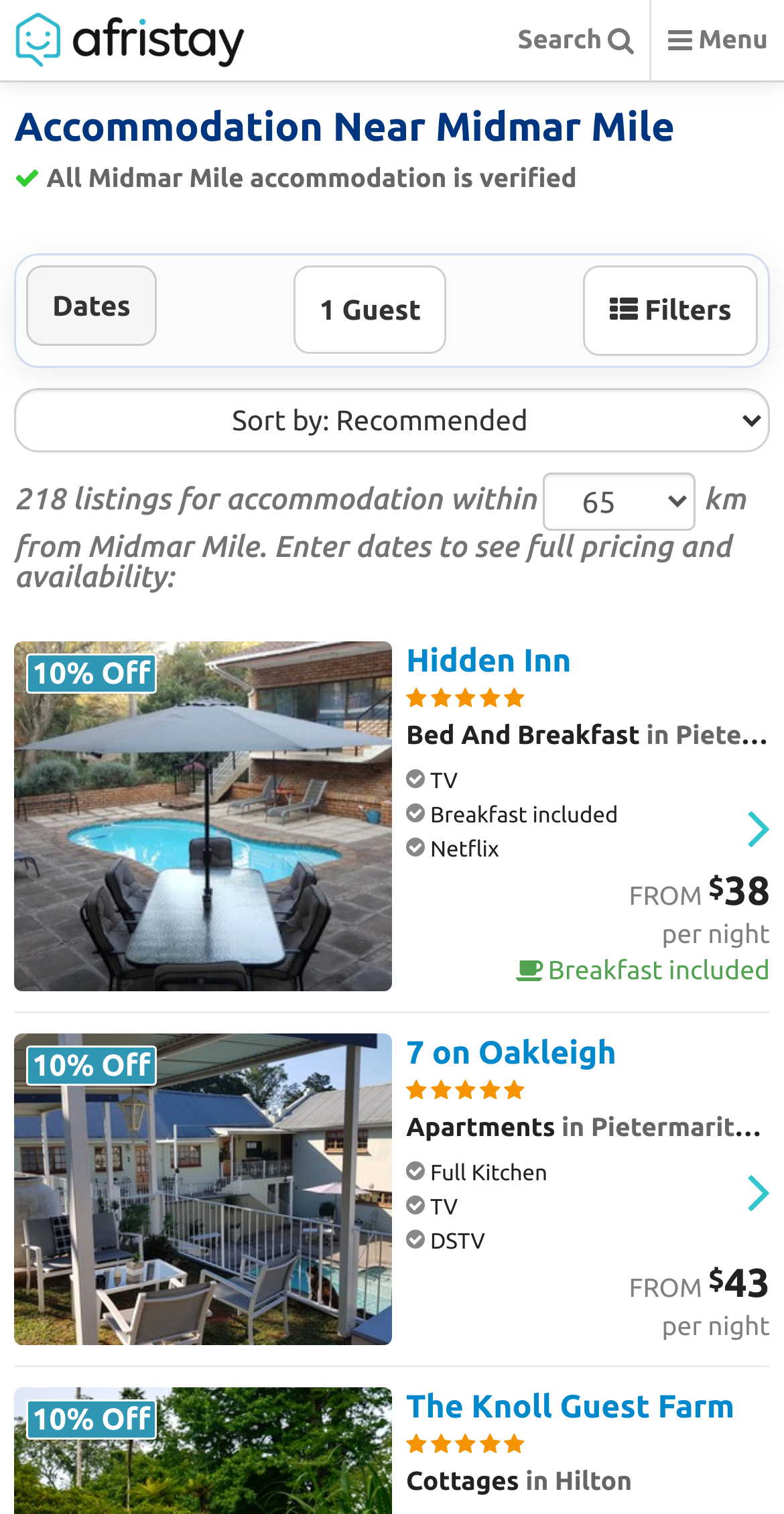Determine the bounding box coordinates of the region to click in order to accomplish the following instruction: "Select 1 guest". Provide the coordinates as four float numbers between 0 and 1, specifically [left, top, right, bottom].

[0.374, 0.175, 0.57, 0.234]